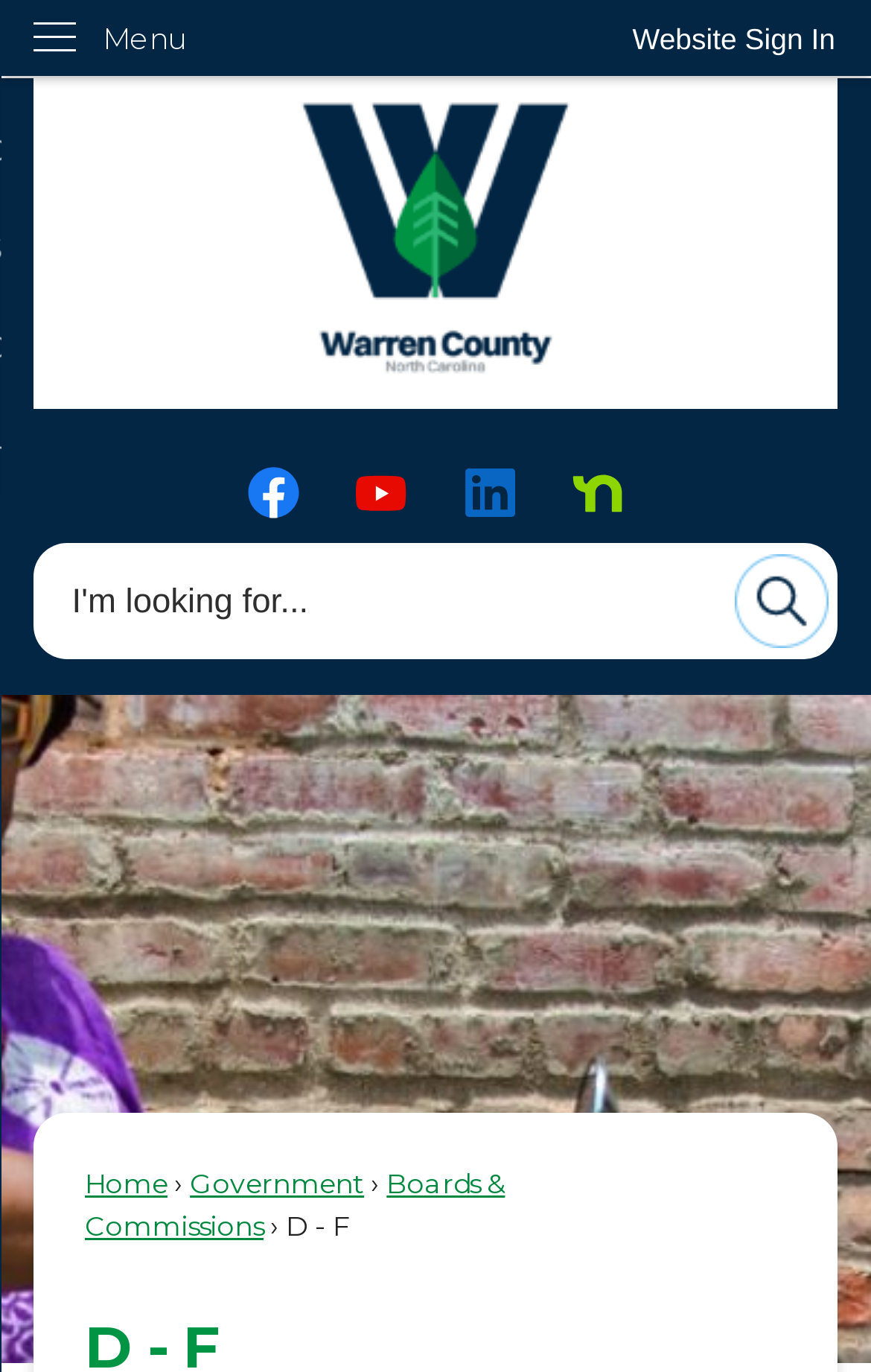Calculate the bounding box coordinates for the UI element based on the following description: "Menu". Ensure the coordinates are four float numbers between 0 and 1, i.e., [left, top, right, bottom].

[0.0, 0.0, 0.246, 0.055]